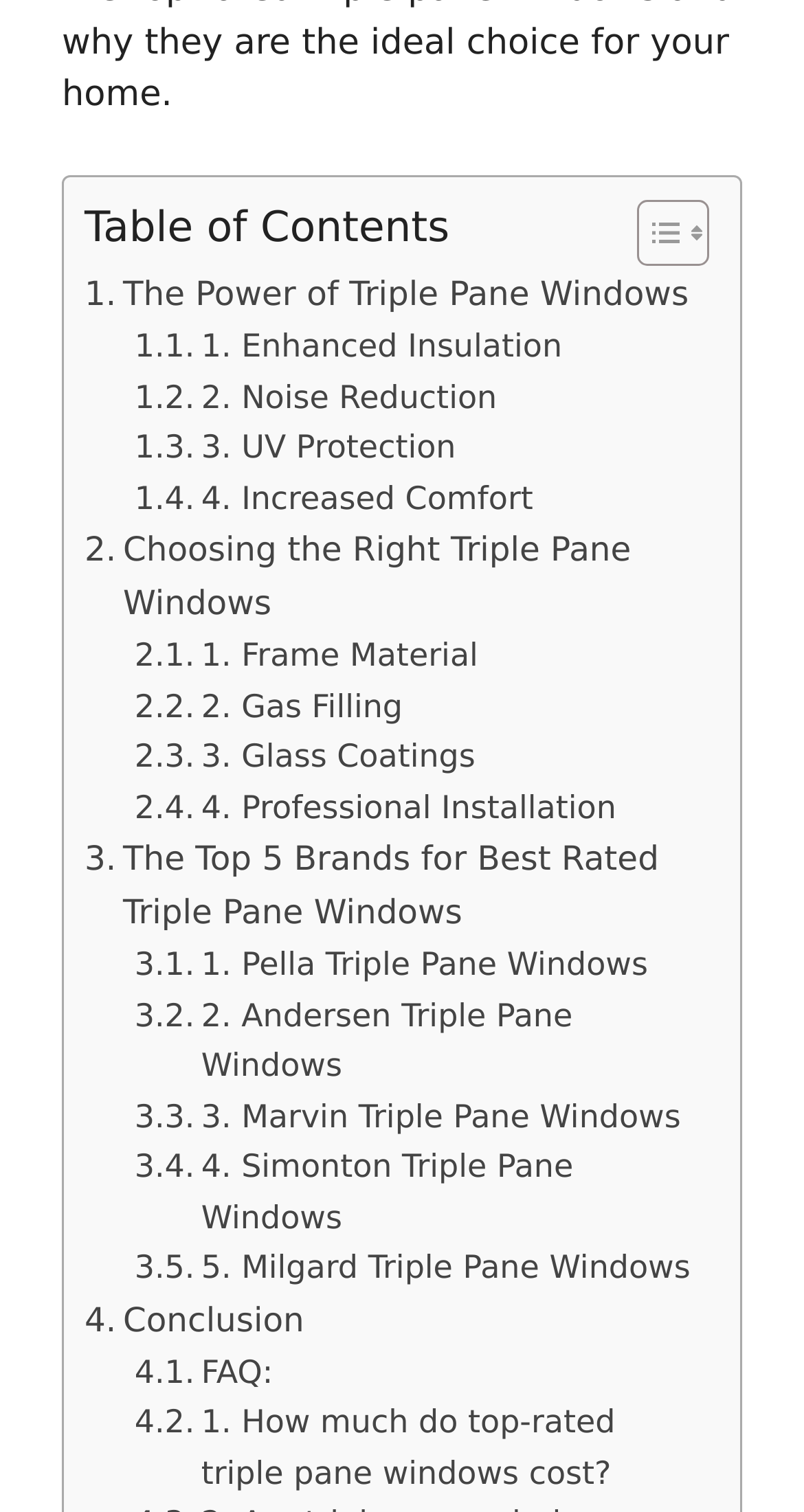What is the first brand of triple pane windows mentioned?
Can you give a detailed and elaborate answer to the question?

The webpage lists the top 5 brands for best-rated triple pane windows, and Pella is the first brand mentioned. This is indicated by the link '. 1. Pella Triple Pane Windows' on the webpage.